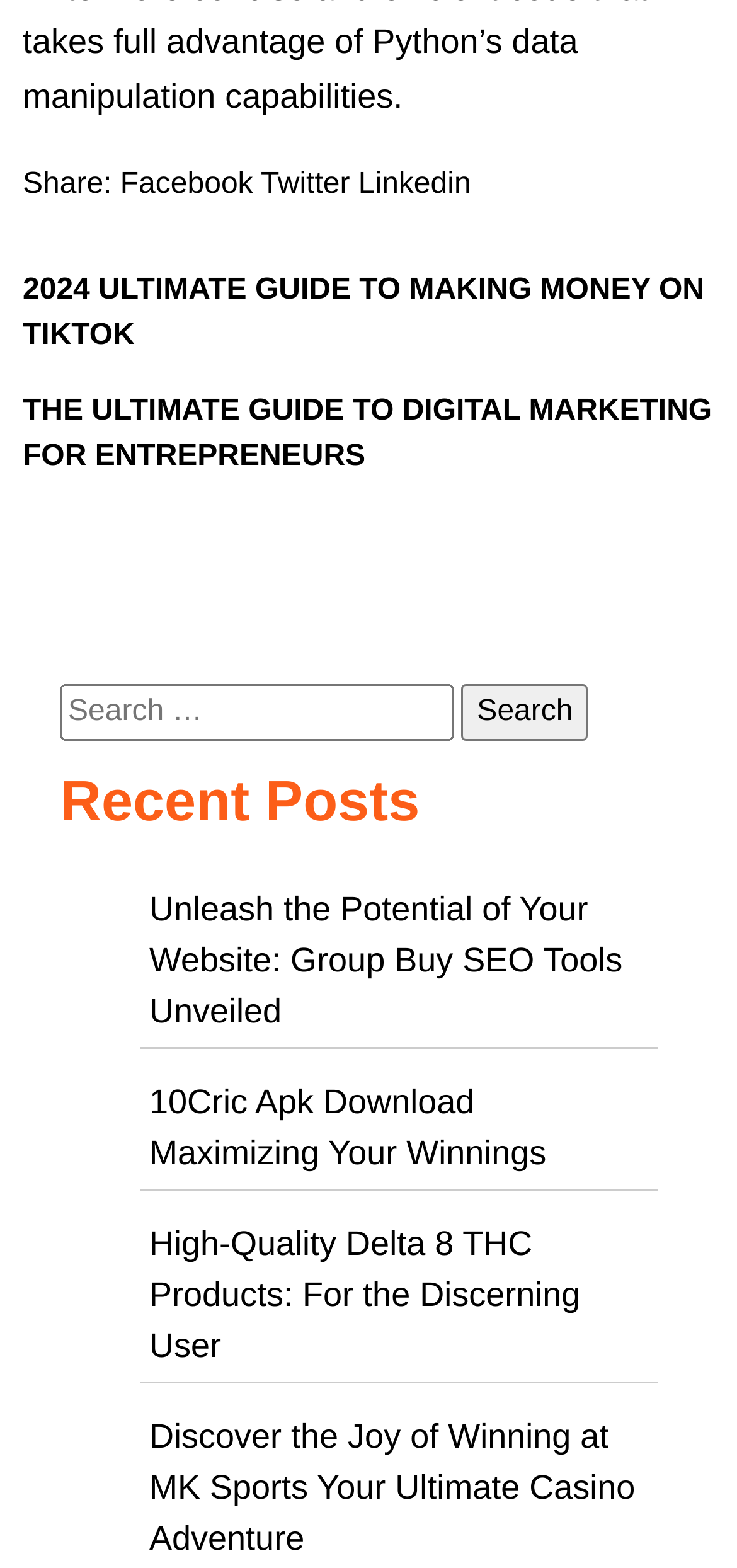Answer this question in one word or a short phrase: How can users share content from this webpage?

Through social media